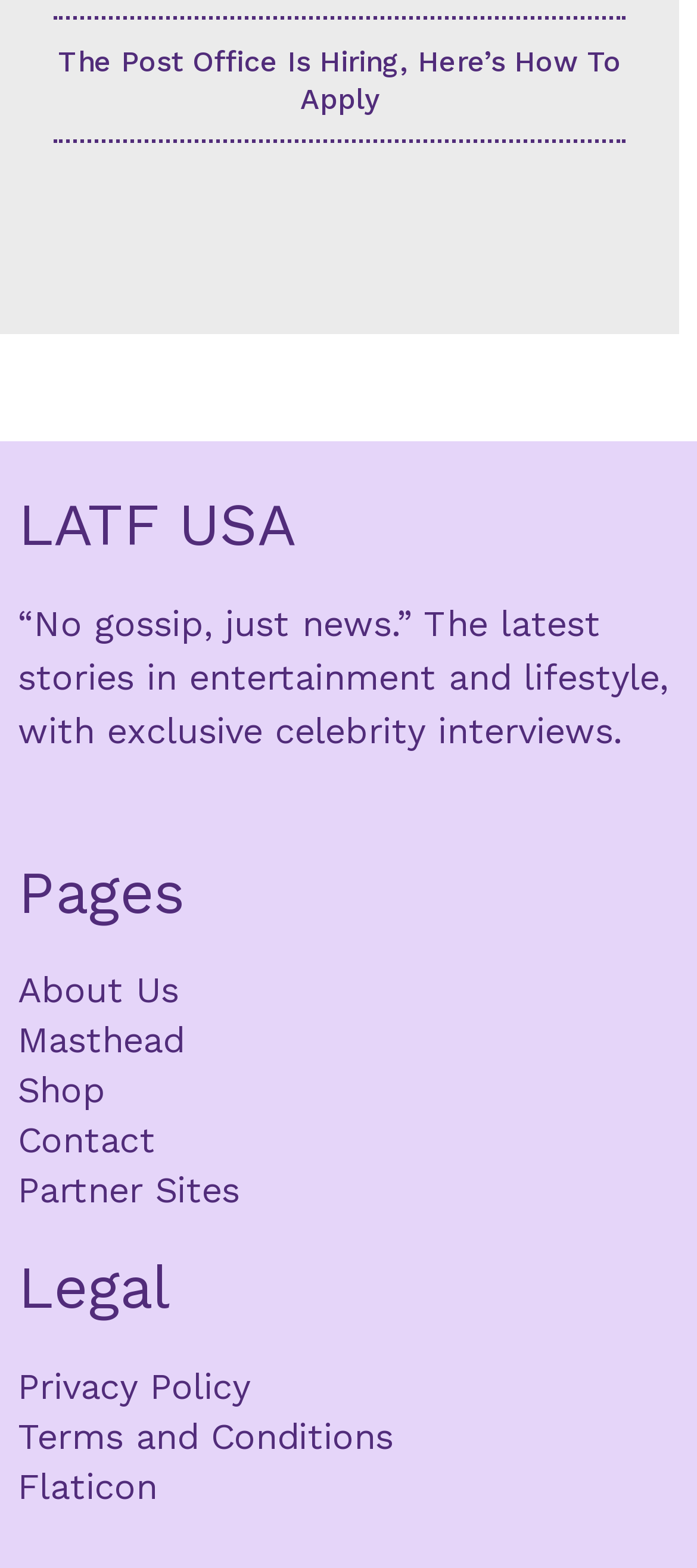Please provide a comprehensive answer to the question based on the screenshot: What type of content does LATF USA provide?

I inferred this by reading the static text element that describes LATF USA as providing 'the latest stories in entertainment and lifestyle, with exclusive celebrity interviews'.